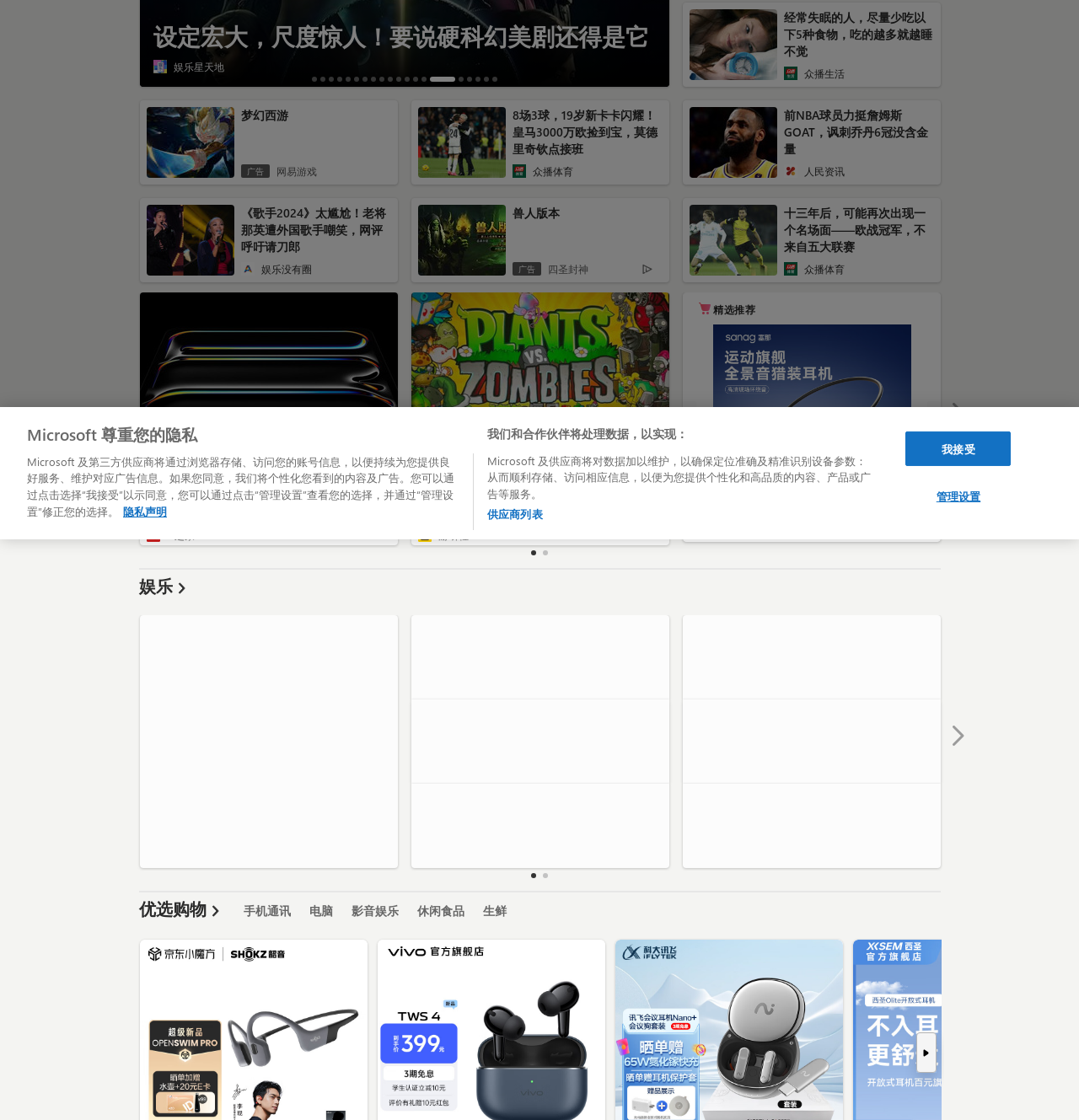For the given element description 我接受, determine the bounding box coordinates of the UI element. The coordinates should follow the format (top-left x, top-left y, bottom-right x, bottom-right y) and be within the range of 0 to 1.

[0.839, 0.385, 0.937, 0.416]